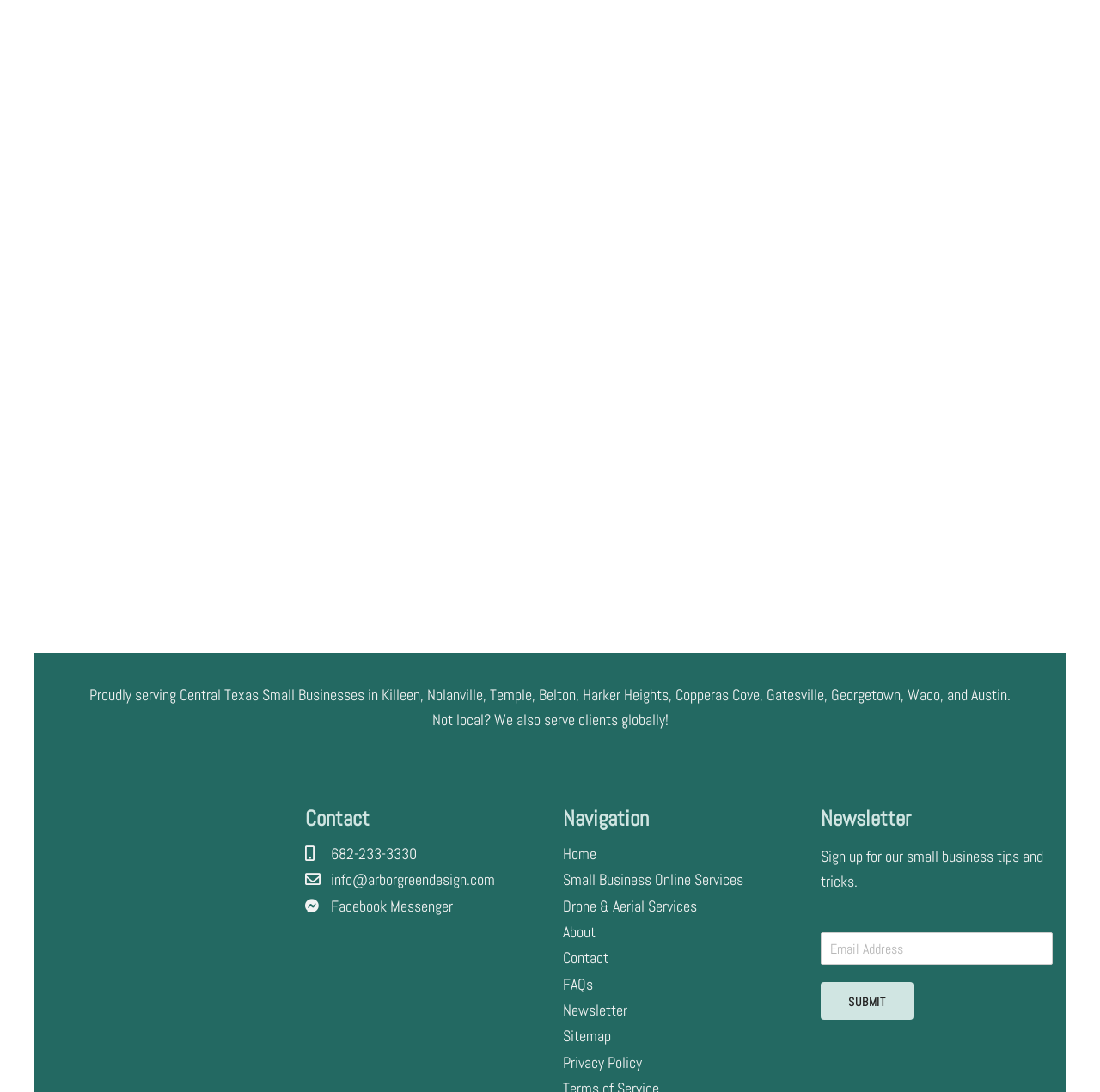Locate the UI element that matches the description Central Texas in the webpage screenshot. Return the bounding box coordinates in the format (top-left x, top-left y, bottom-right x, bottom-right y), with values ranging from 0 to 1.

[0.163, 0.627, 0.235, 0.645]